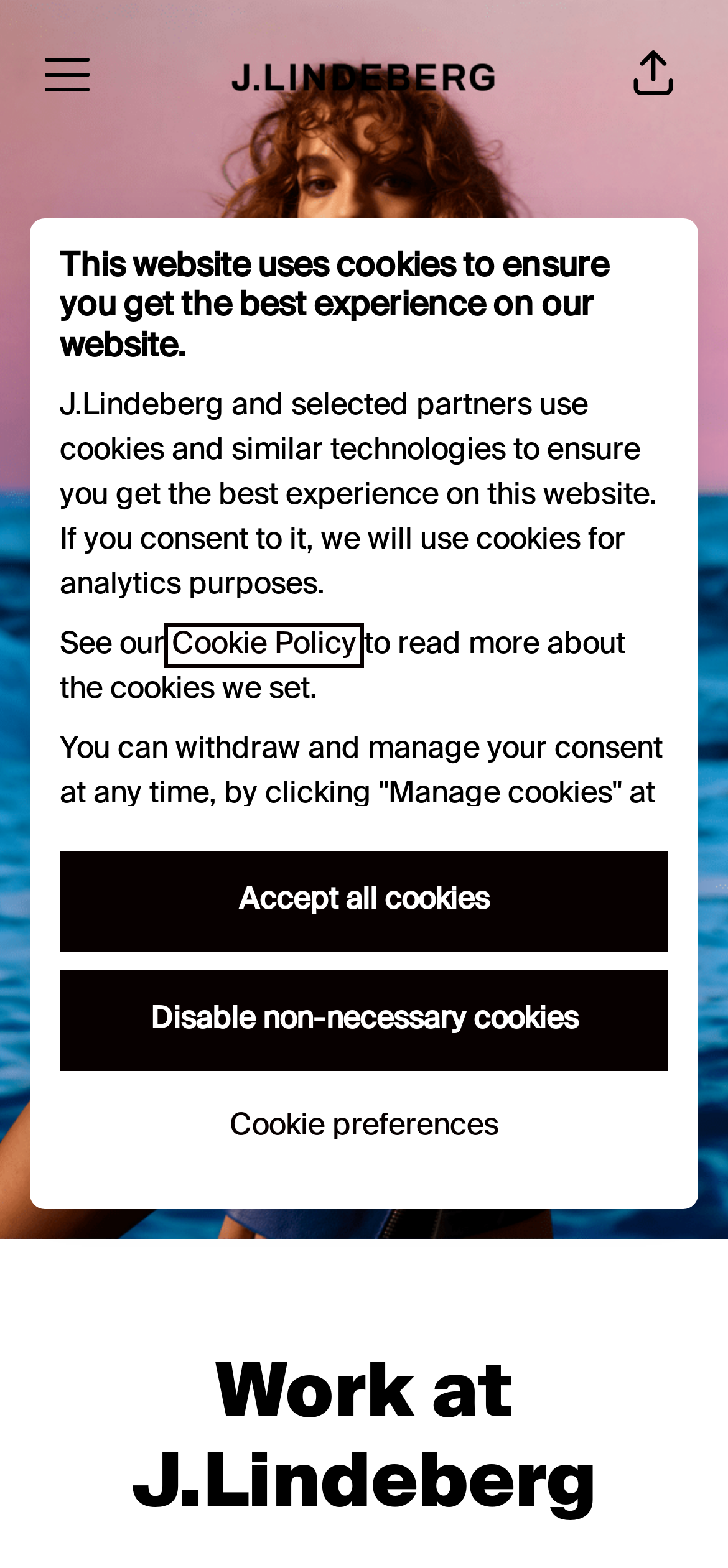Identify the bounding box coordinates for the region of the element that should be clicked to carry out the instruction: "Click the Career menu button". The bounding box coordinates should be four float numbers between 0 and 1, i.e., [left, top, right, bottom].

[0.021, 0.014, 0.164, 0.081]